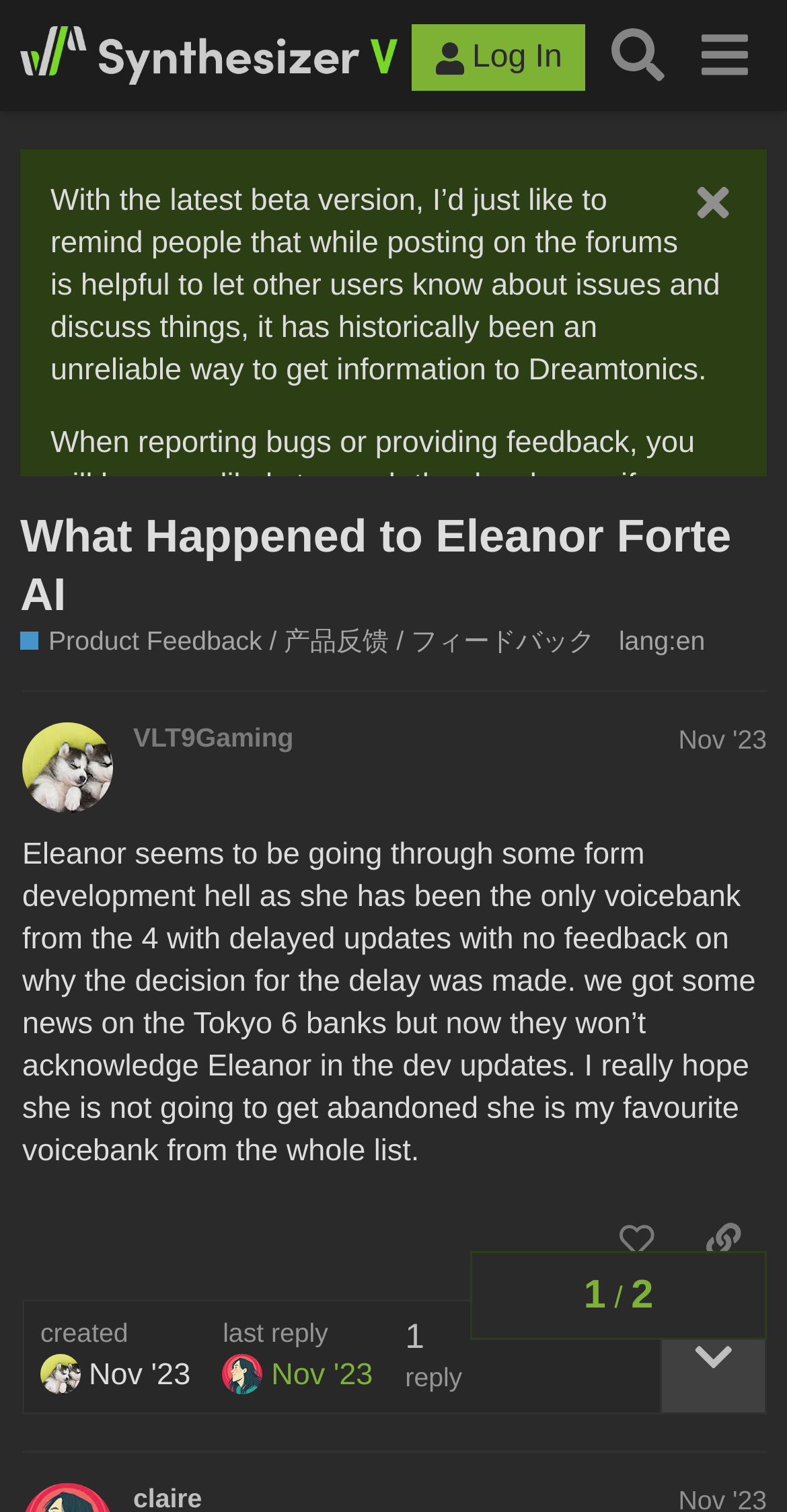Please locate and generate the primary heading on this webpage.

What Happened to Eleanor Forte AI